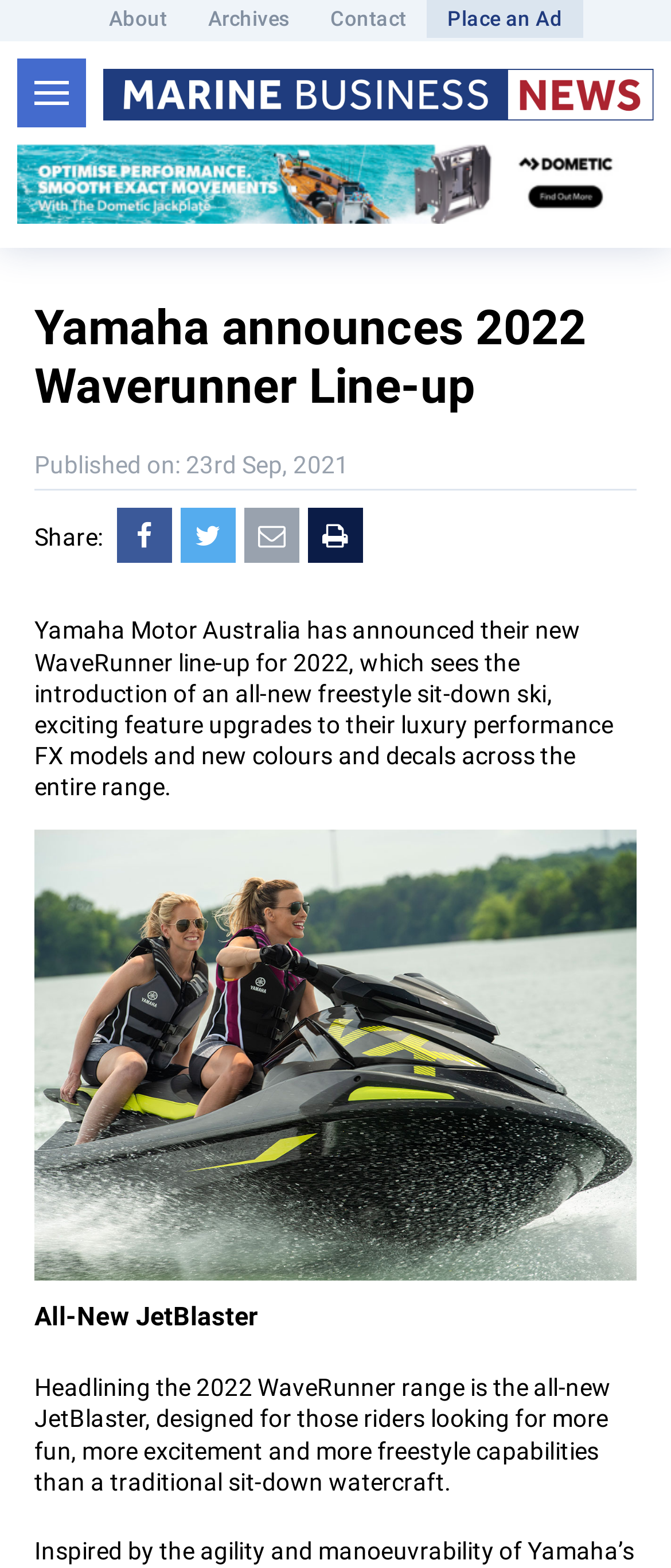Give a one-word or short phrase answer to this question: 
What is the name of the luxury performance models?

FX models